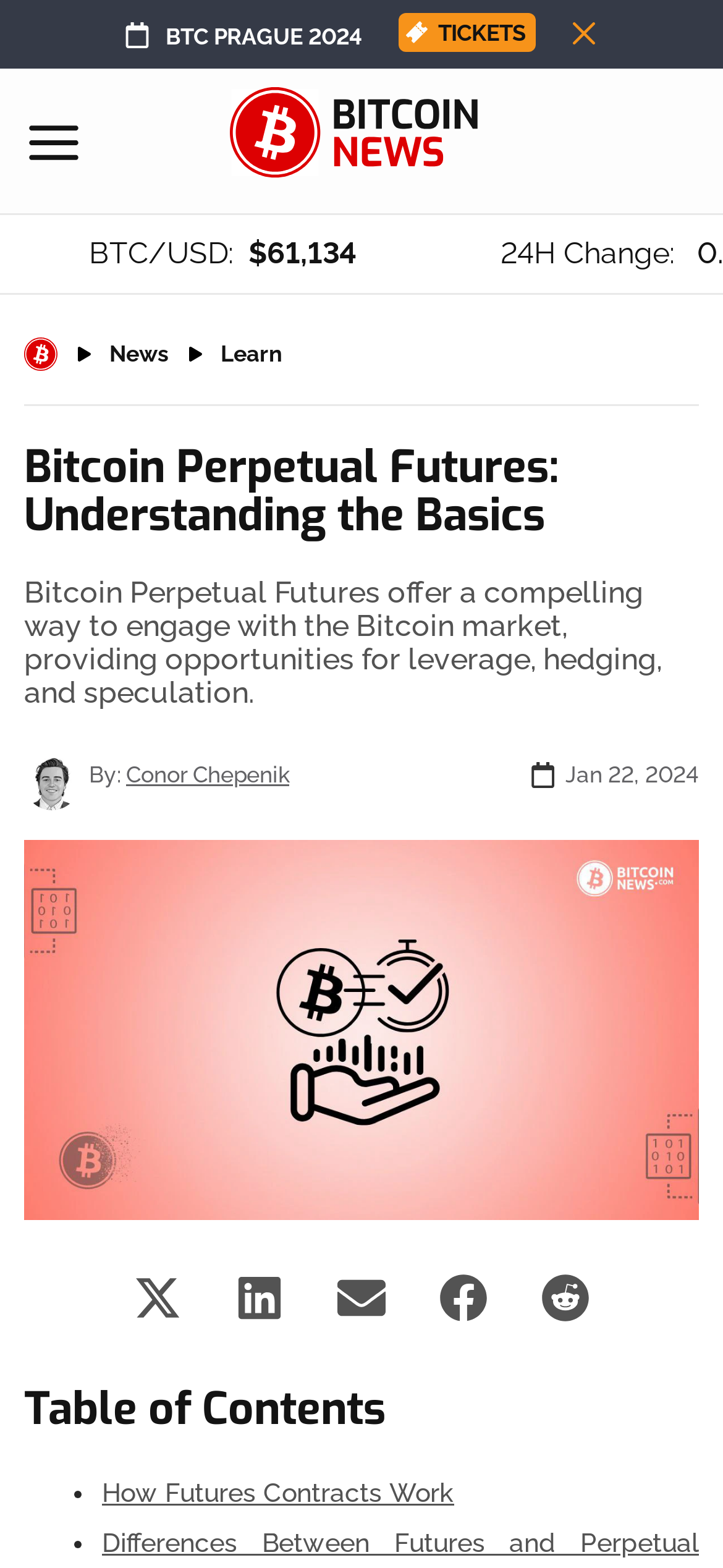Please identify the bounding box coordinates of the element I should click to complete this instruction: 'Click on the 'How Futures Contracts Work' link'. The coordinates should be given as four float numbers between 0 and 1, like this: [left, top, right, bottom].

[0.141, 0.943, 0.628, 0.962]